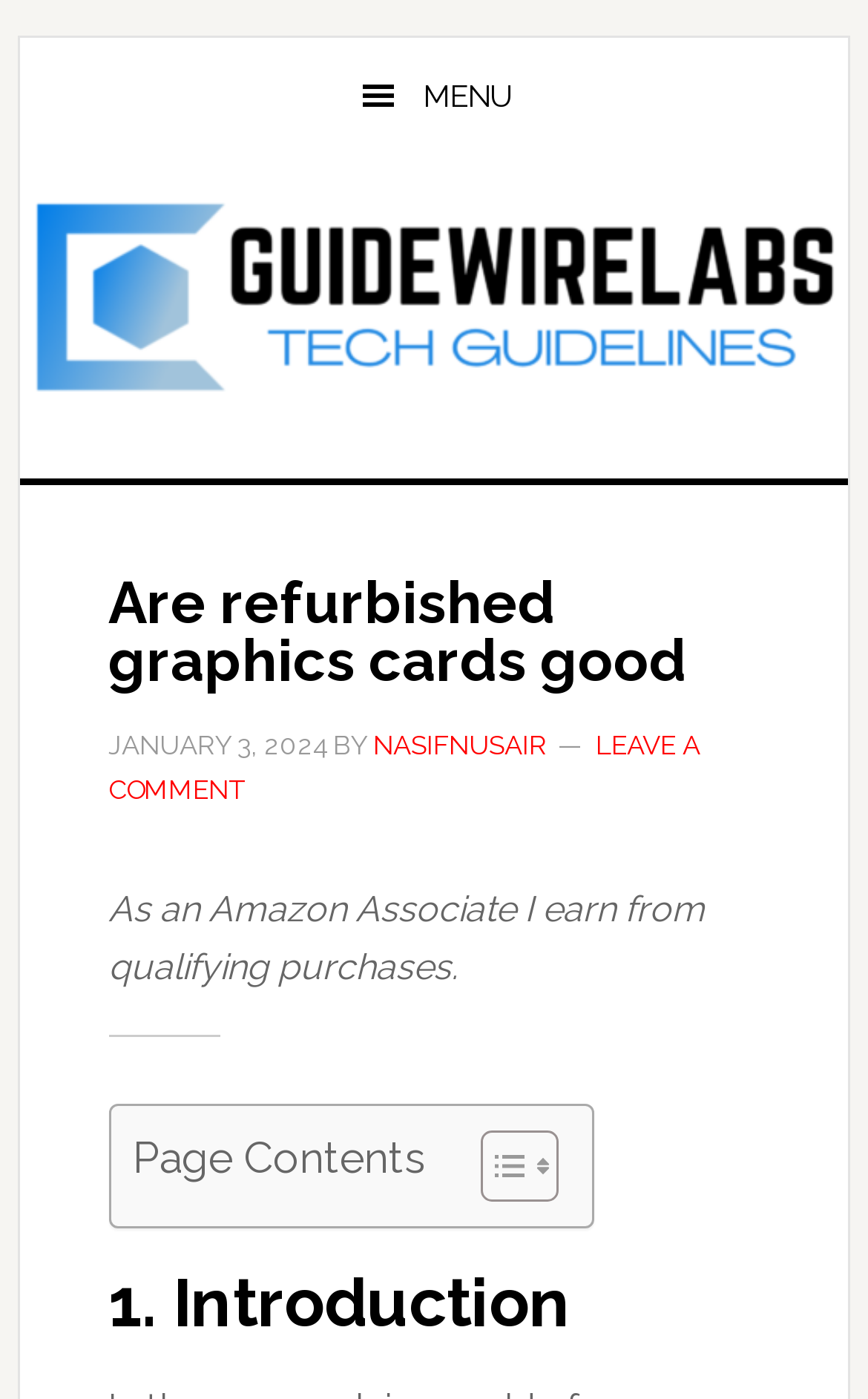What is the date of the article?
Look at the image and respond with a single word or a short phrase.

JANUARY 3, 2024